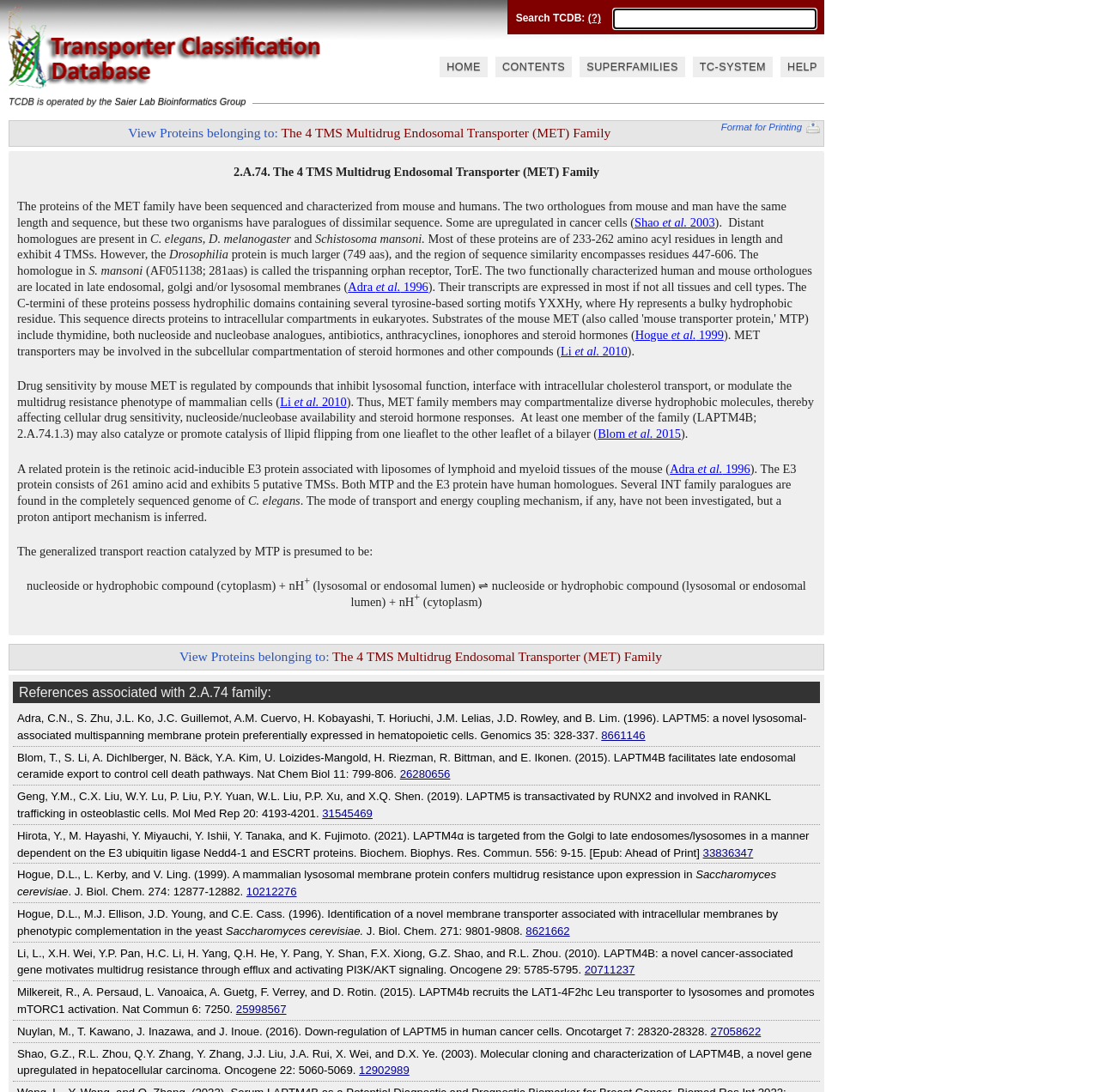Look at the image and answer the question in detail:
What is the name of the lab that operates TCDB?

I found this information by looking at the text at the bottom of the webpage, which says 'TCDB is operated by the Saier Lab Bioinformatics Group'.